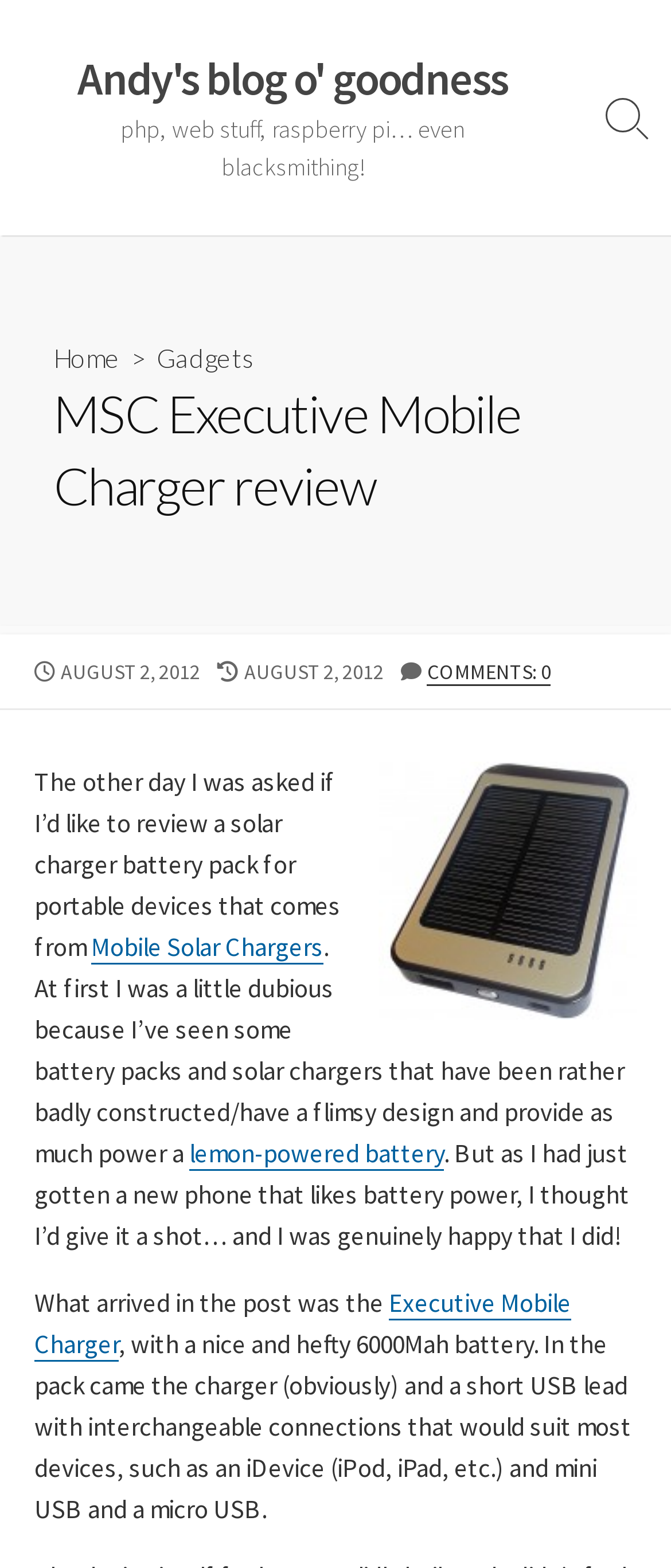Refer to the screenshot and give an in-depth answer to this question: How many comments does the current article have?

The number of comments can be found at the bottom of the webpage, where it says 'COMMENTS: 0'.